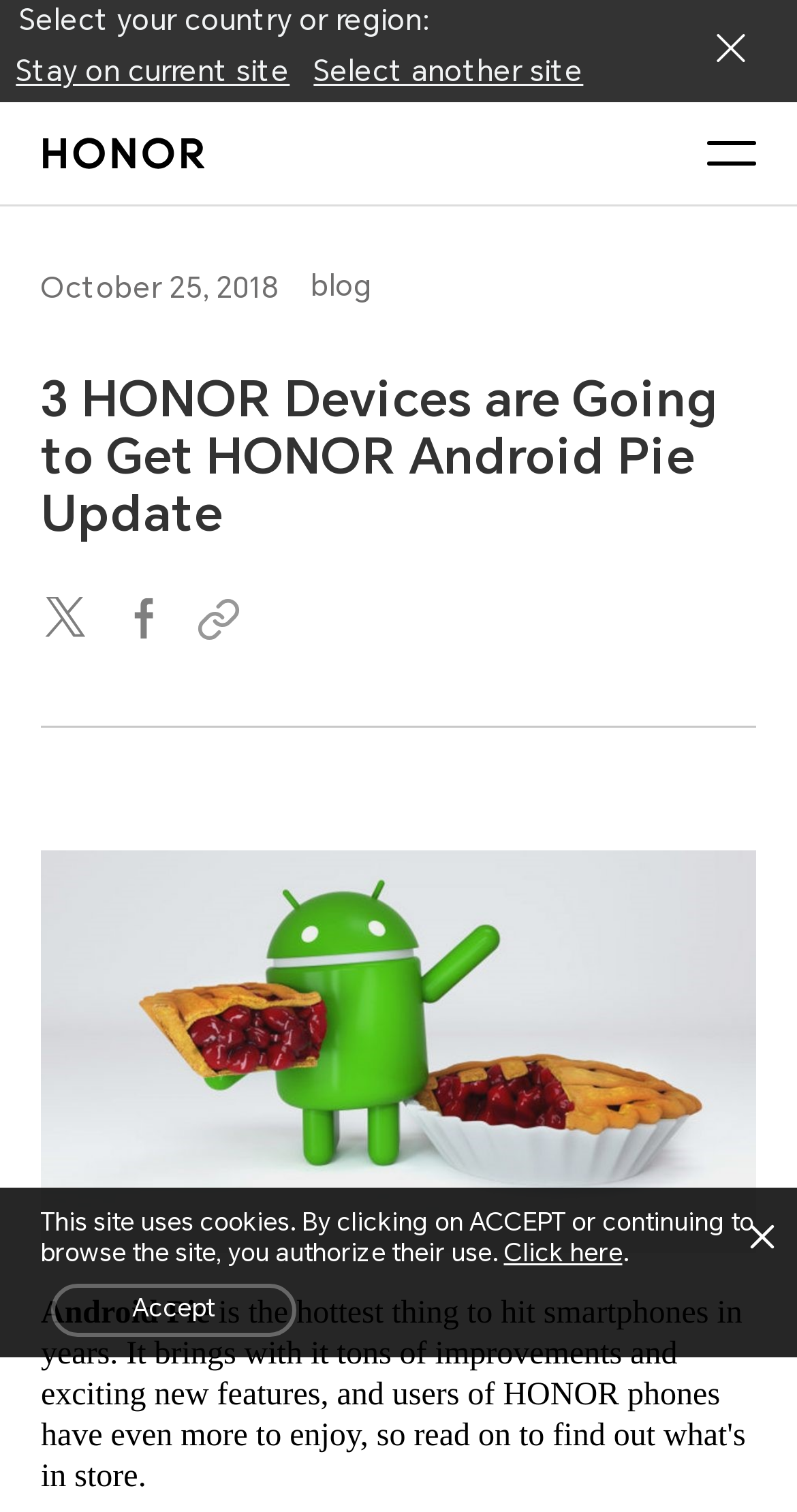What is the date mentioned on the webpage?
Based on the image, provide your answer in one word or phrase.

October 25, 2018